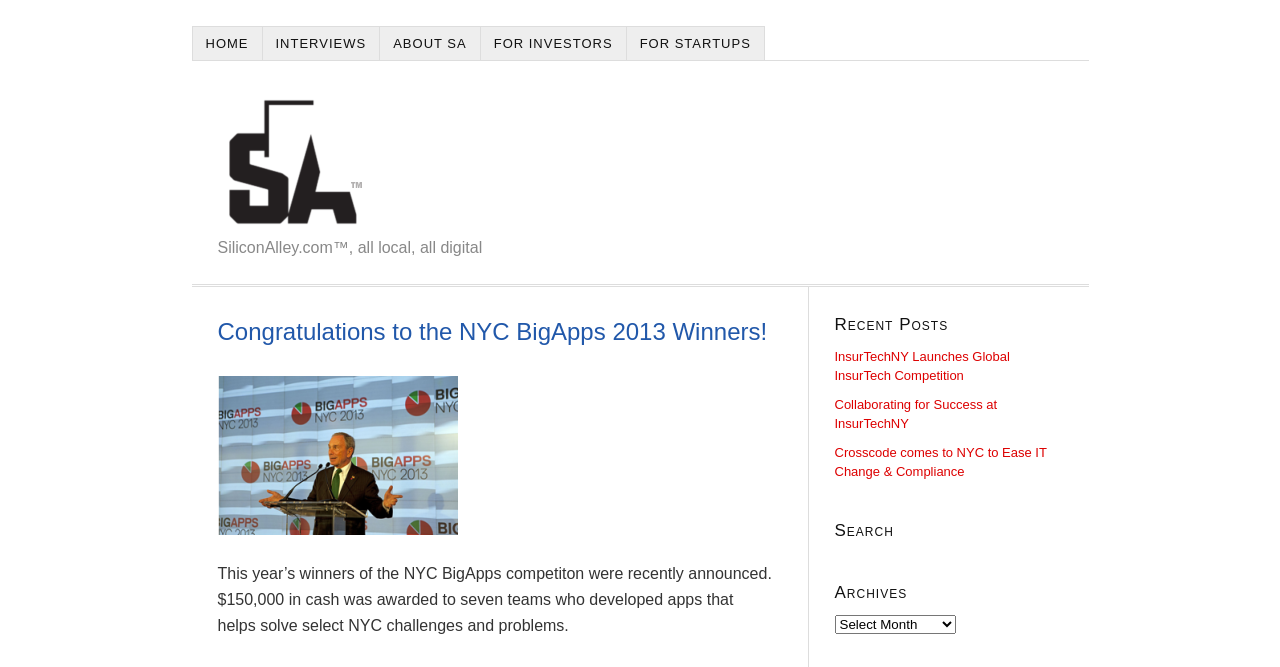Kindly provide the bounding box coordinates of the section you need to click on to fulfill the given instruction: "search for something".

[0.652, 0.781, 0.698, 0.809]